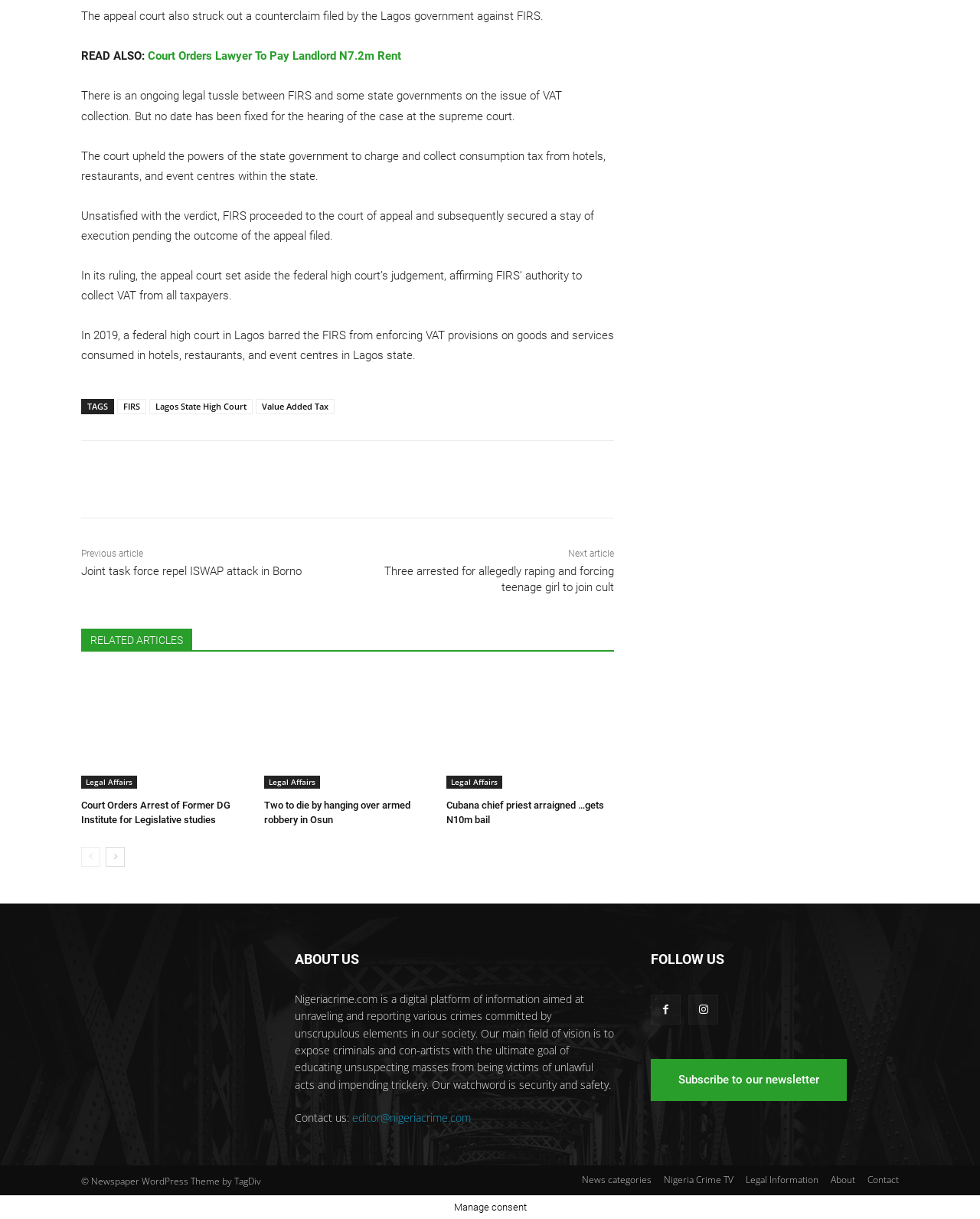How can I contact the editor of Nigeriacrime.com?
Answer the question with detailed information derived from the image.

I found the 'Contact us' section on the webpage, which provides the email address of the editor. The email address is editor@nigeriacrime.com.